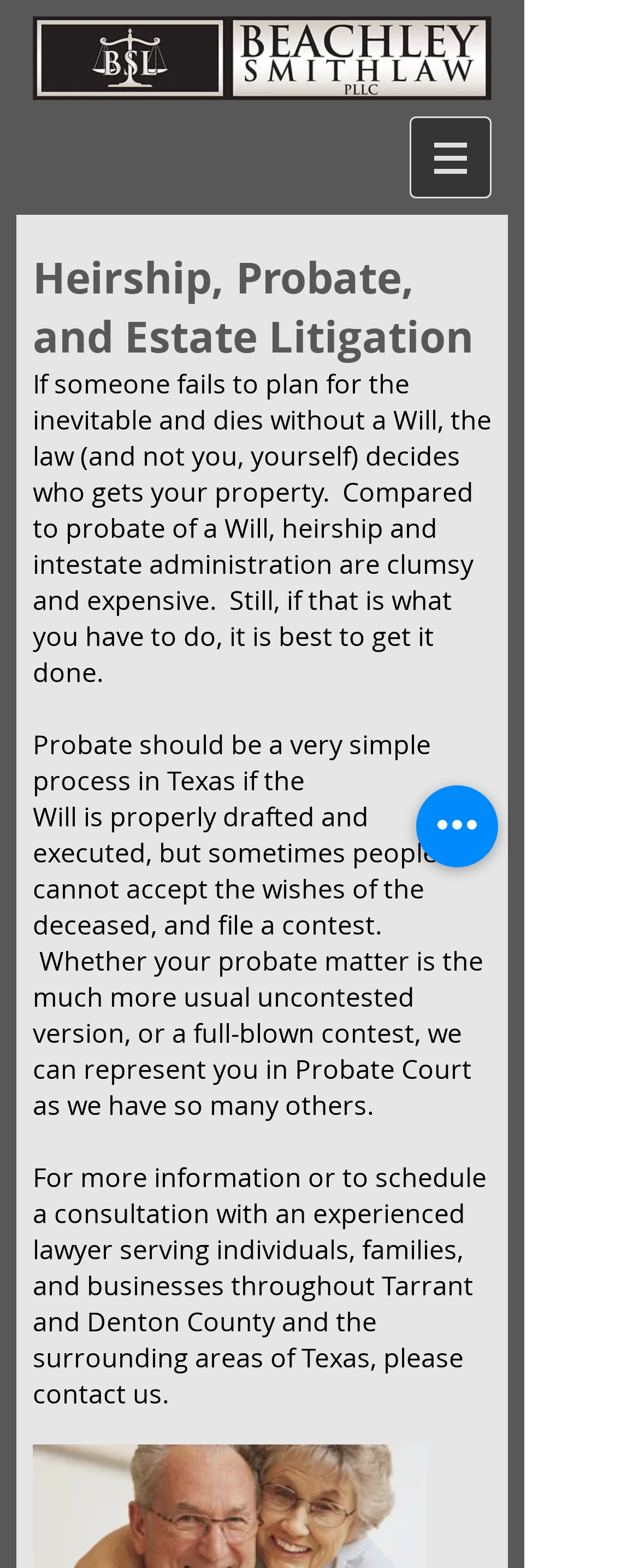Use a single word or phrase to answer the following:
What is the consequence of not having a Will?

The law decides property distribution